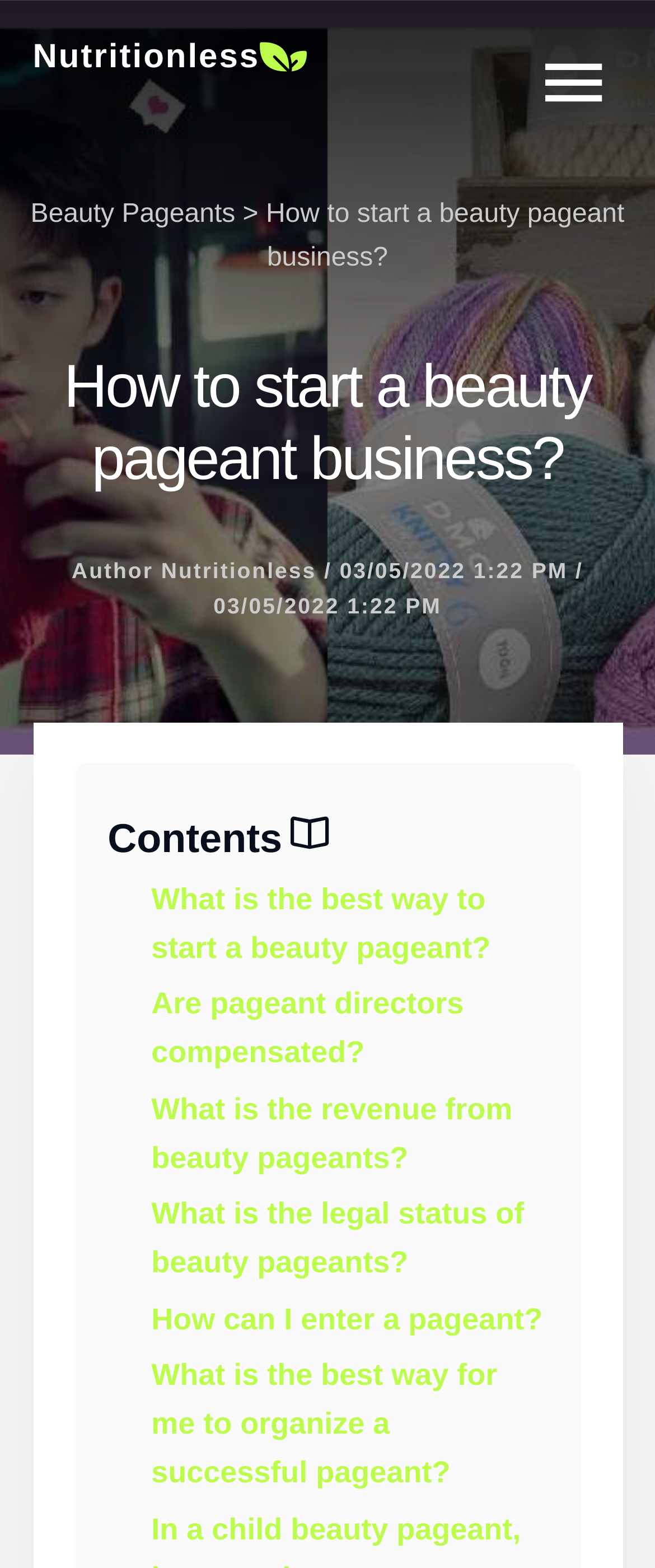Find the bounding box coordinates of the area that needs to be clicked in order to achieve the following instruction: "Click on the link to learn about the best way to start a beauty pageant". The coordinates should be specified as four float numbers between 0 and 1, i.e., [left, top, right, bottom].

[0.231, 0.562, 0.749, 0.615]